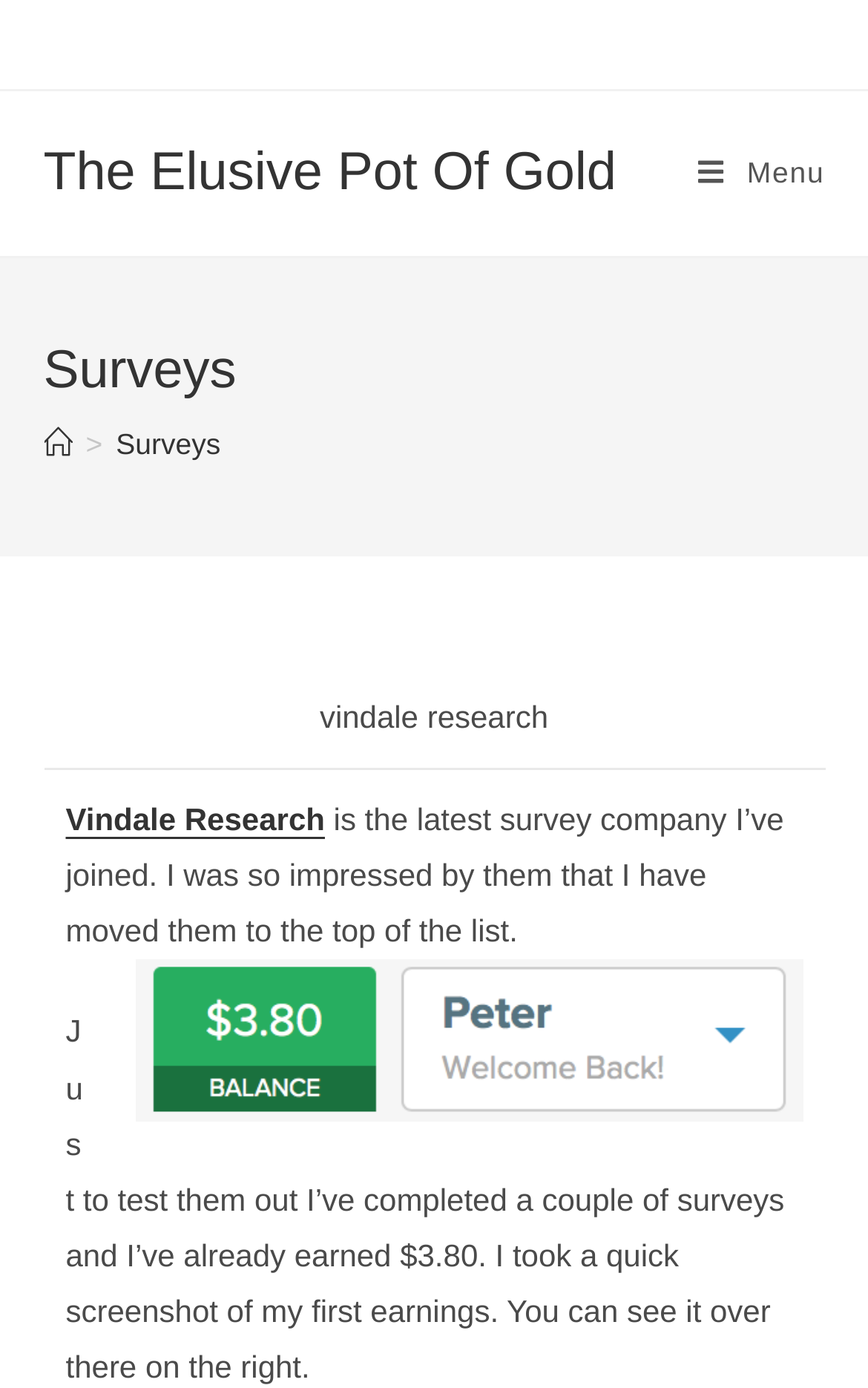Identify the coordinates of the bounding box for the element described below: "Home". Return the coordinates as four float numbers between 0 and 1: [left, top, right, bottom].

[0.05, 0.307, 0.083, 0.331]